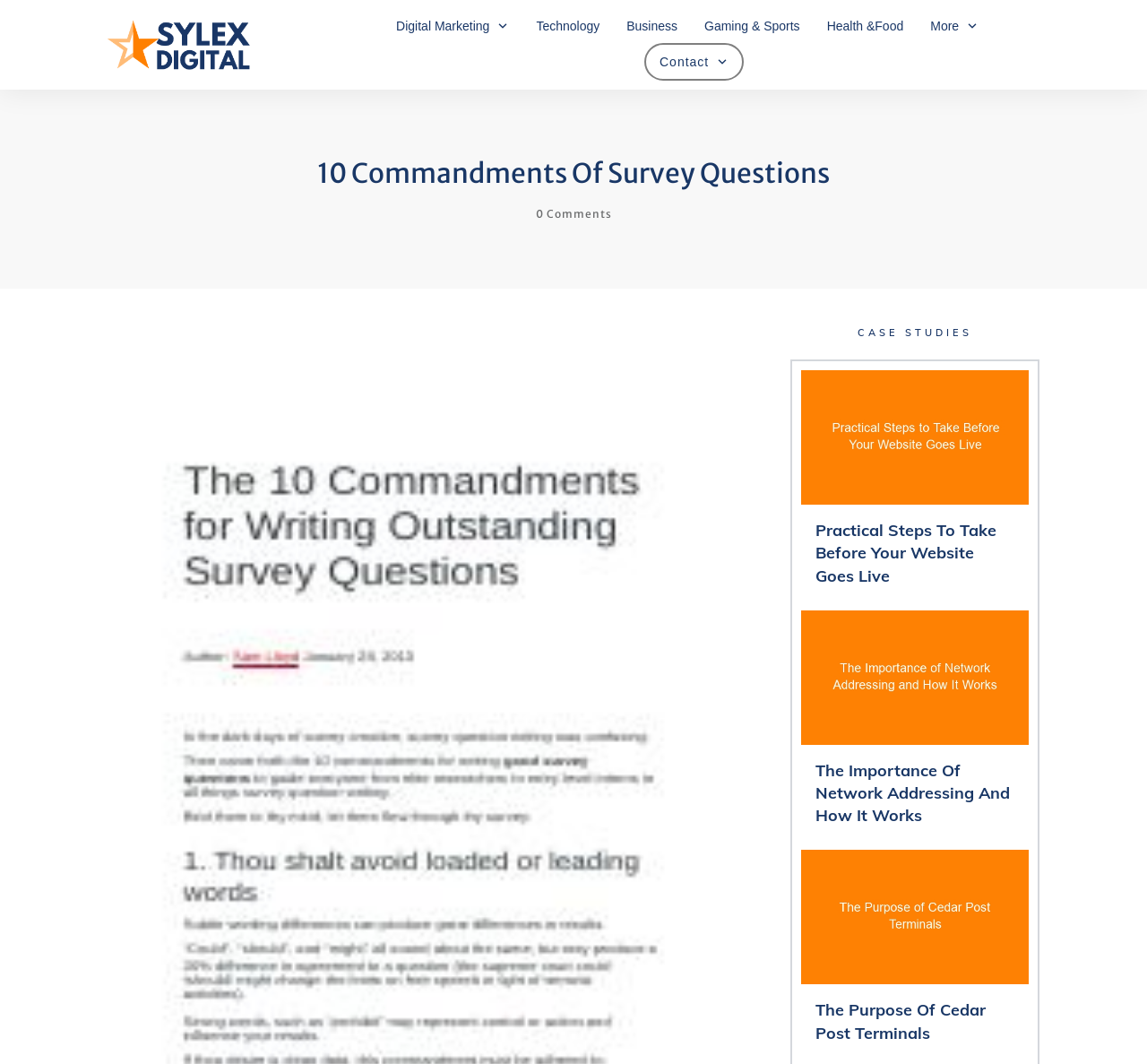Please determine the bounding box coordinates of the section I need to click to accomplish this instruction: "Read the article about 'Practical Steps To Take Before Your Website Goes Live'".

[0.698, 0.348, 0.897, 0.565]